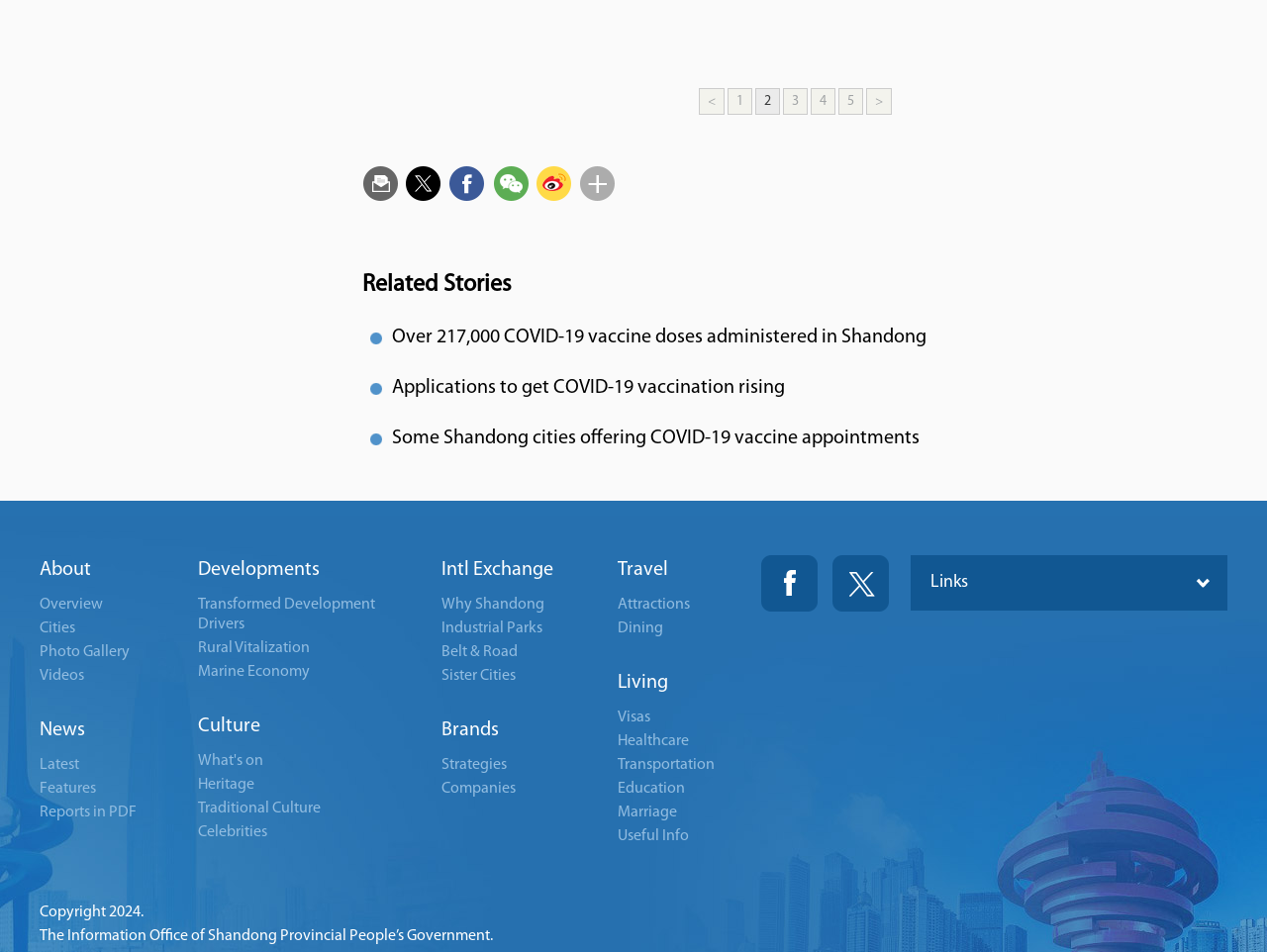Extract the bounding box coordinates for the UI element described as: "Reports in PDF".

[0.031, 0.845, 0.108, 0.862]